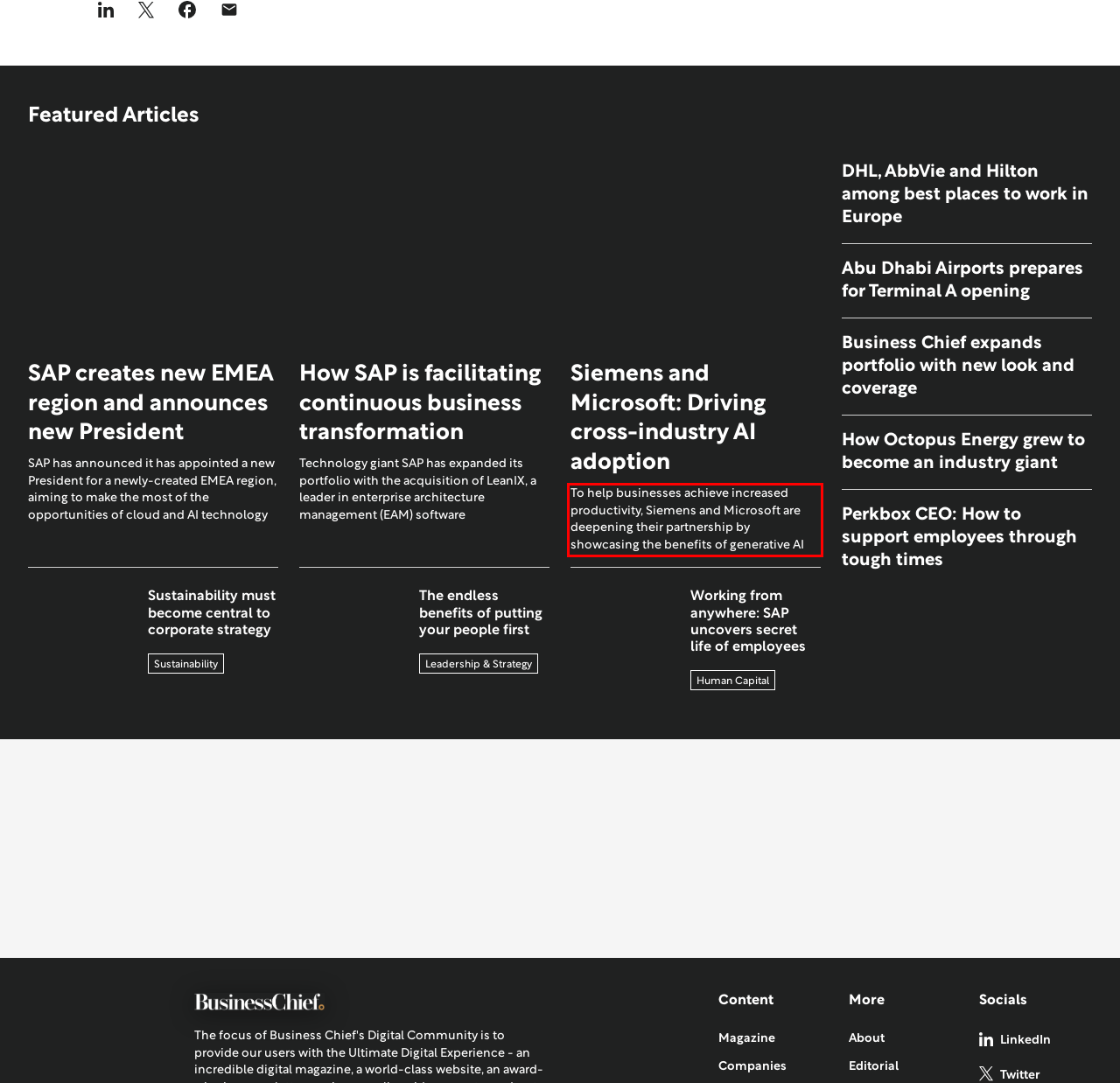Please perform OCR on the text within the red rectangle in the webpage screenshot and return the text content.

To help businesses achieve increased productivity, Siemens and Microsoft are deepening their partnership by showcasing the benefits of generative AI